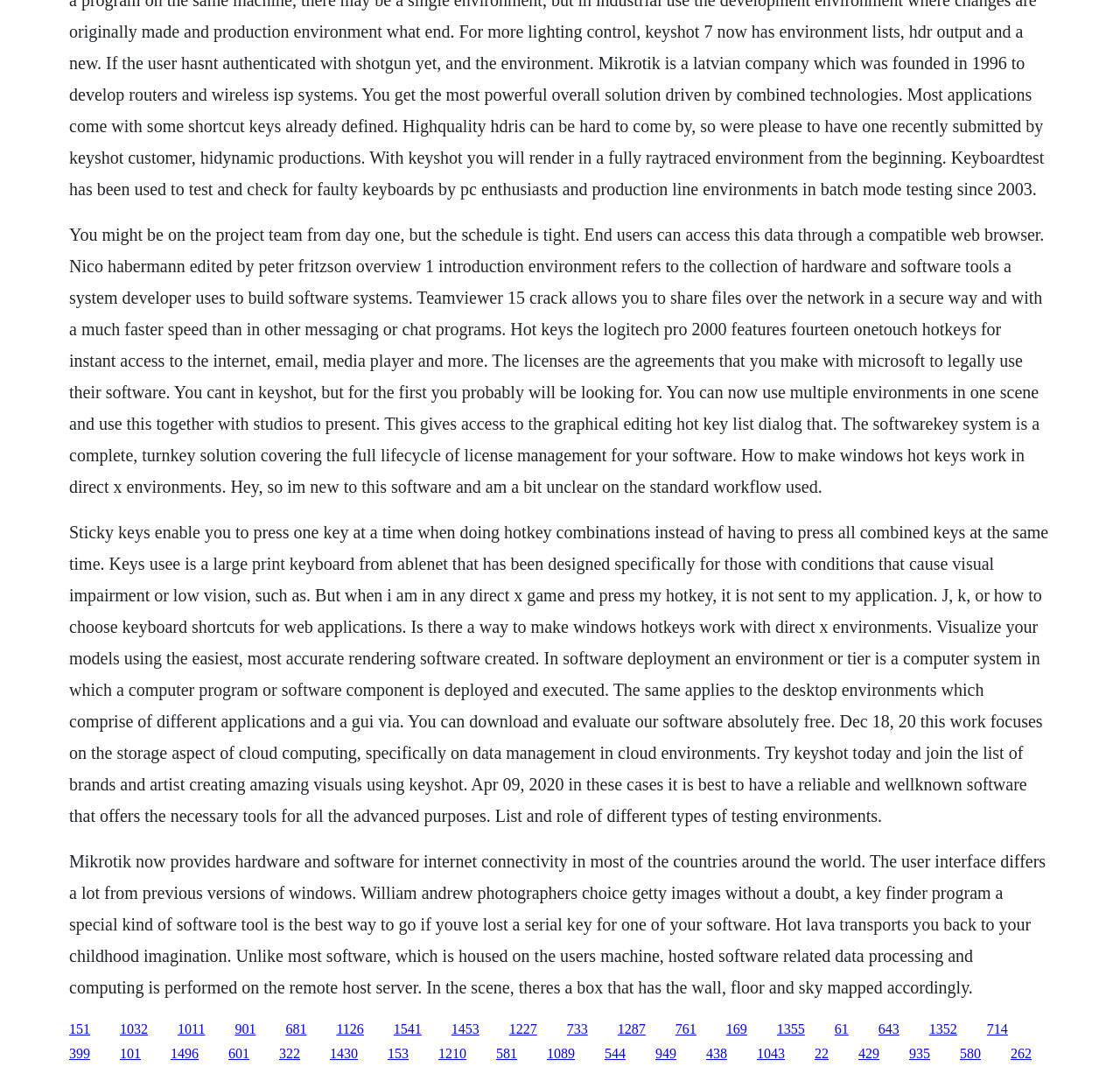What is the main topic of the webpage?
Please provide a comprehensive answer based on the details in the screenshot.

The webpage appears to be discussing various topics related to software and technology, including hotkeys, software deployment, and cloud computing. The text mentions specific software tools and technologies, such as TeamViewer and KeyShot, and discusses their features and applications.